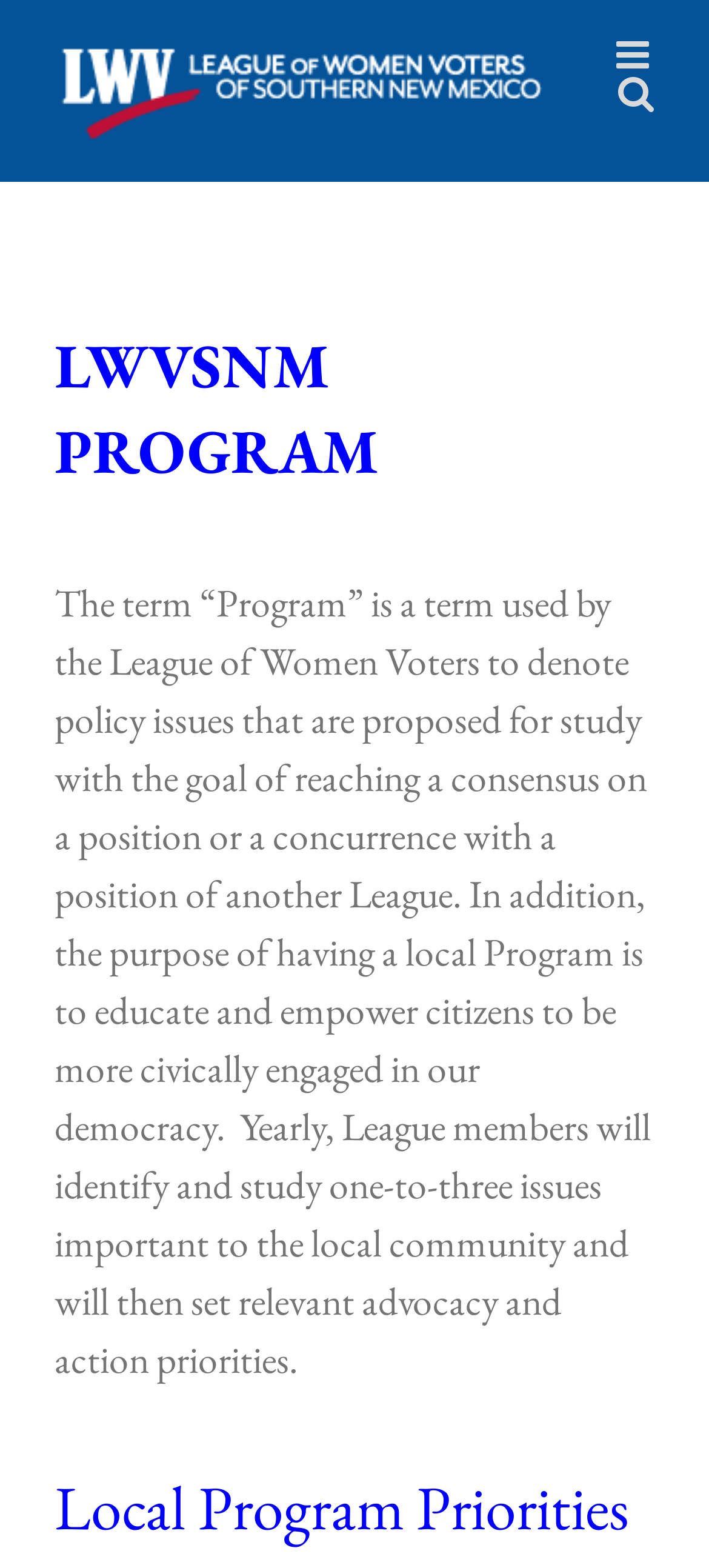Offer a comprehensive description of the webpage’s content and structure.

The webpage is about the LWVSNM PROGRAM, which is a policy issue study program by the League of Women Voters. At the top left of the page, there is a League of Women Voters logo, which is an image linked to the organization's website. Next to the logo, there are two links: "Toggle mobile menu" and "Toggle mobile search", which are positioned at the top right corner of the page.

Below the logo and the links, there is a heading that reads "LWVSNM PROGRAM", which is centered at the top of the page. Underneath this heading, there is a paragraph of text that explains the purpose of the program, which is to study policy issues and educate citizens to be more civically engaged in democracy. The text also mentions that League members identify and study one-to-three issues important to the local community and set relevant advocacy and action priorities yearly.

Further down the page, there is another heading that reads "Local Program Priorities", which is positioned at the bottom of the page.